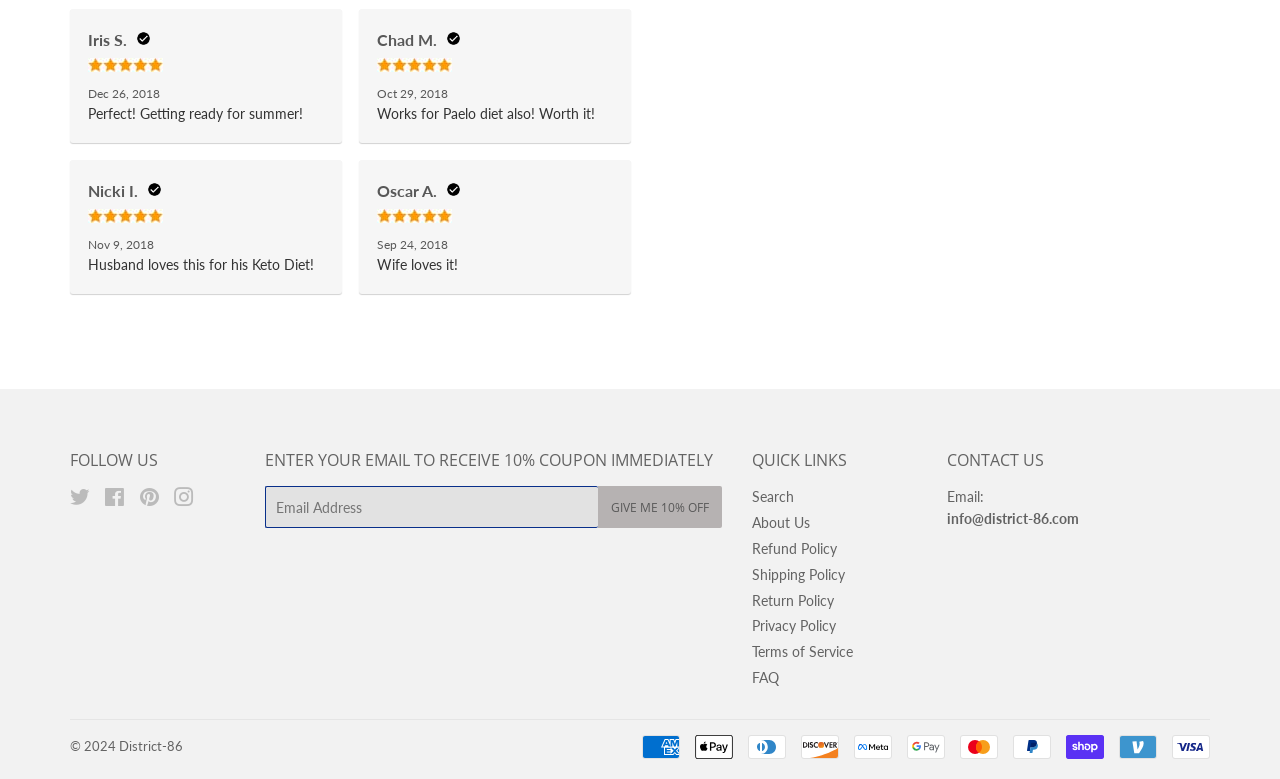Utilize the details in the image to give a detailed response to the question: What is the purpose of the email input field?

The email input field is part of a form with a heading that says 'ENTER YOUR EMAIL TO RECEIVE 10% COUPON IMMEDIATELY'. This suggests that the purpose of the email input field is to receive a 10% coupon.